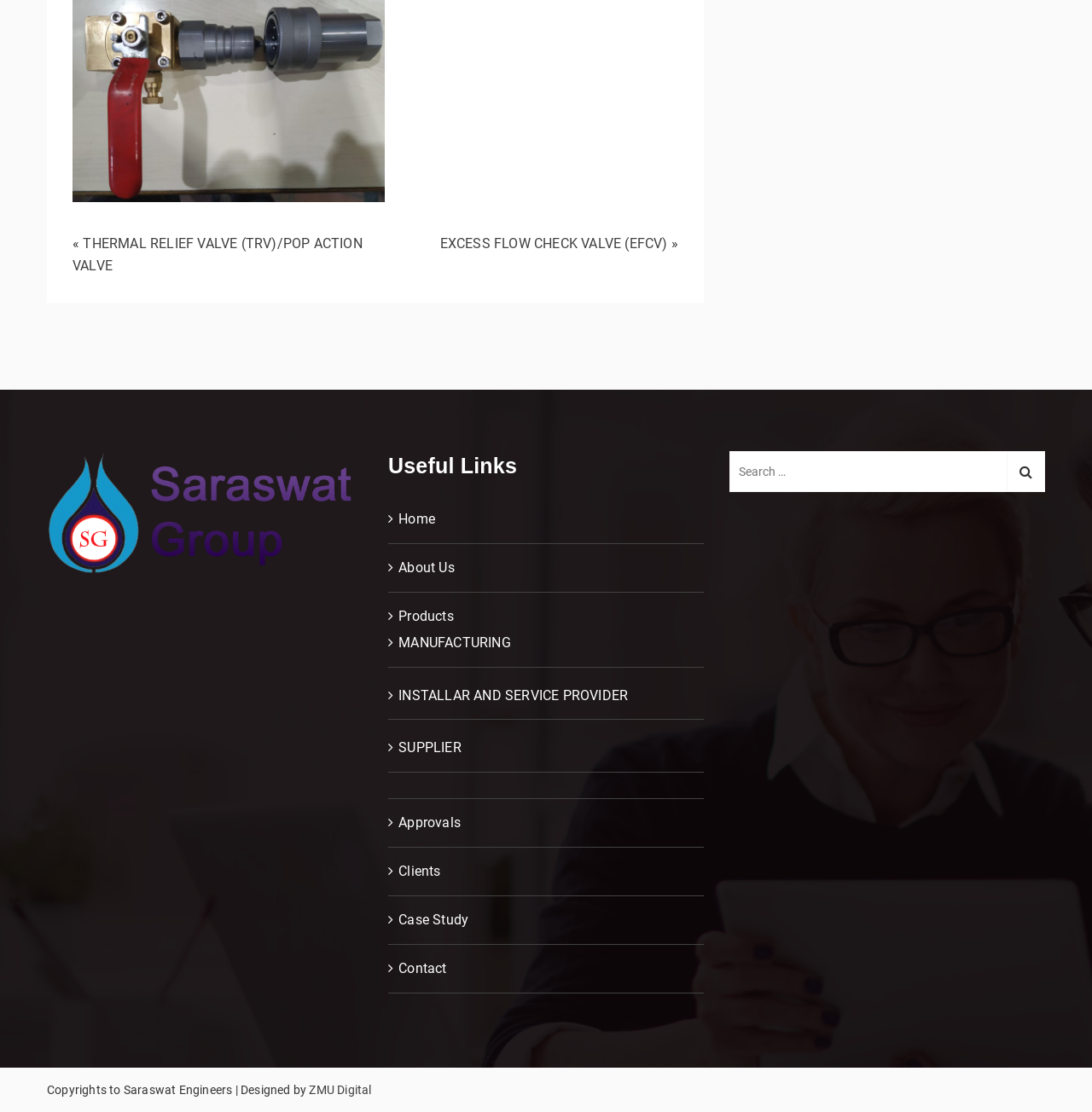Can you find the bounding box coordinates for the UI element given this description: "EXCESS FLOW CHECK VALVE (EFCV)"? Provide the coordinates as four float numbers between 0 and 1: [left, top, right, bottom].

[0.403, 0.212, 0.611, 0.226]